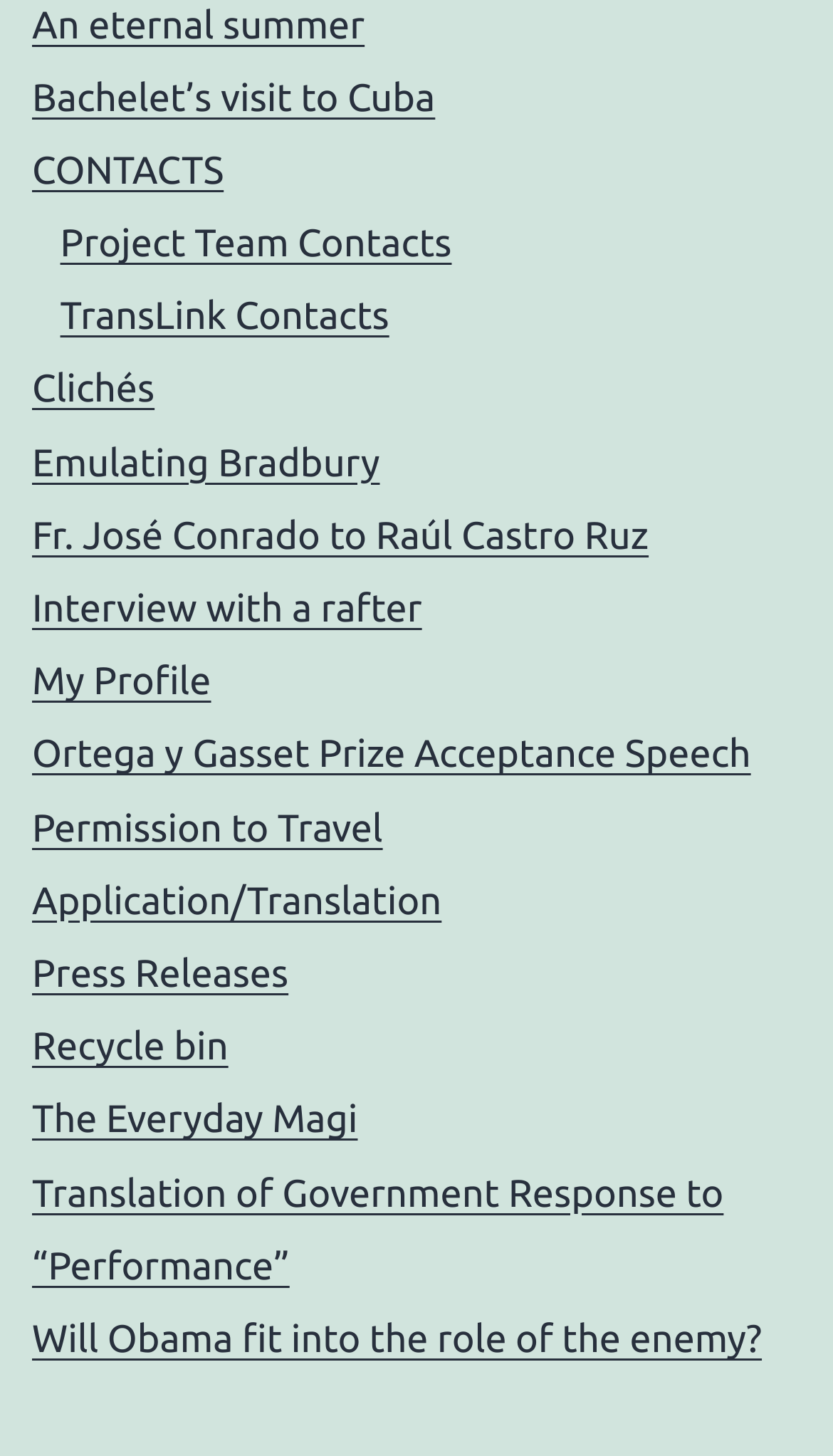Locate the bounding box coordinates of the area to click to fulfill this instruction: "access My Profile". The bounding box should be presented as four float numbers between 0 and 1, in the order [left, top, right, bottom].

[0.038, 0.454, 0.253, 0.483]